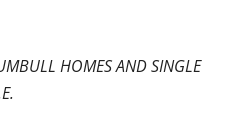Please reply to the following question with a single word or a short phrase:
What type of housing options are mentioned?

Single-family homes